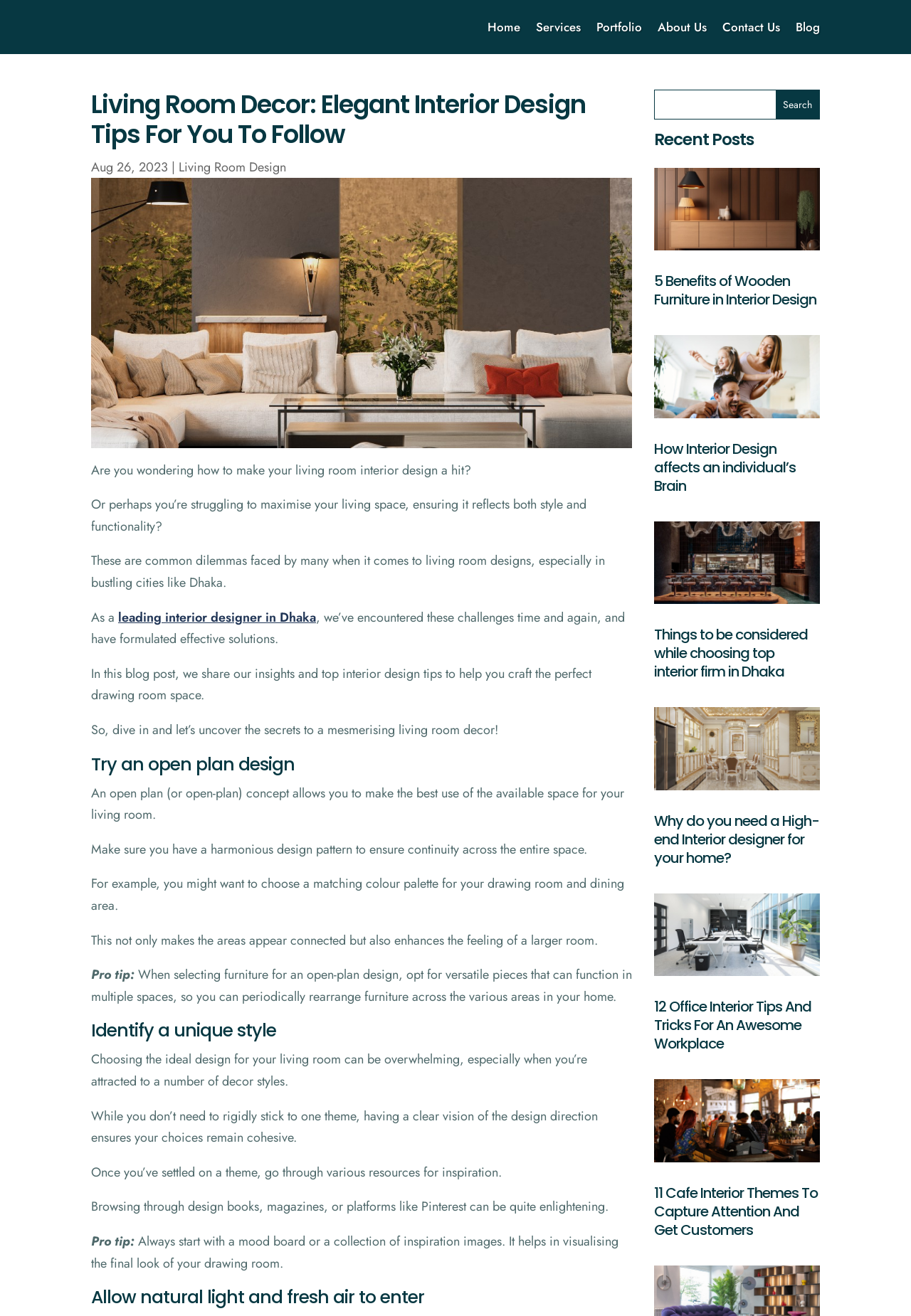Identify the bounding box for the UI element described as: "Living Room Design". The coordinates should be four float numbers between 0 and 1, i.e., [left, top, right, bottom].

[0.196, 0.12, 0.314, 0.134]